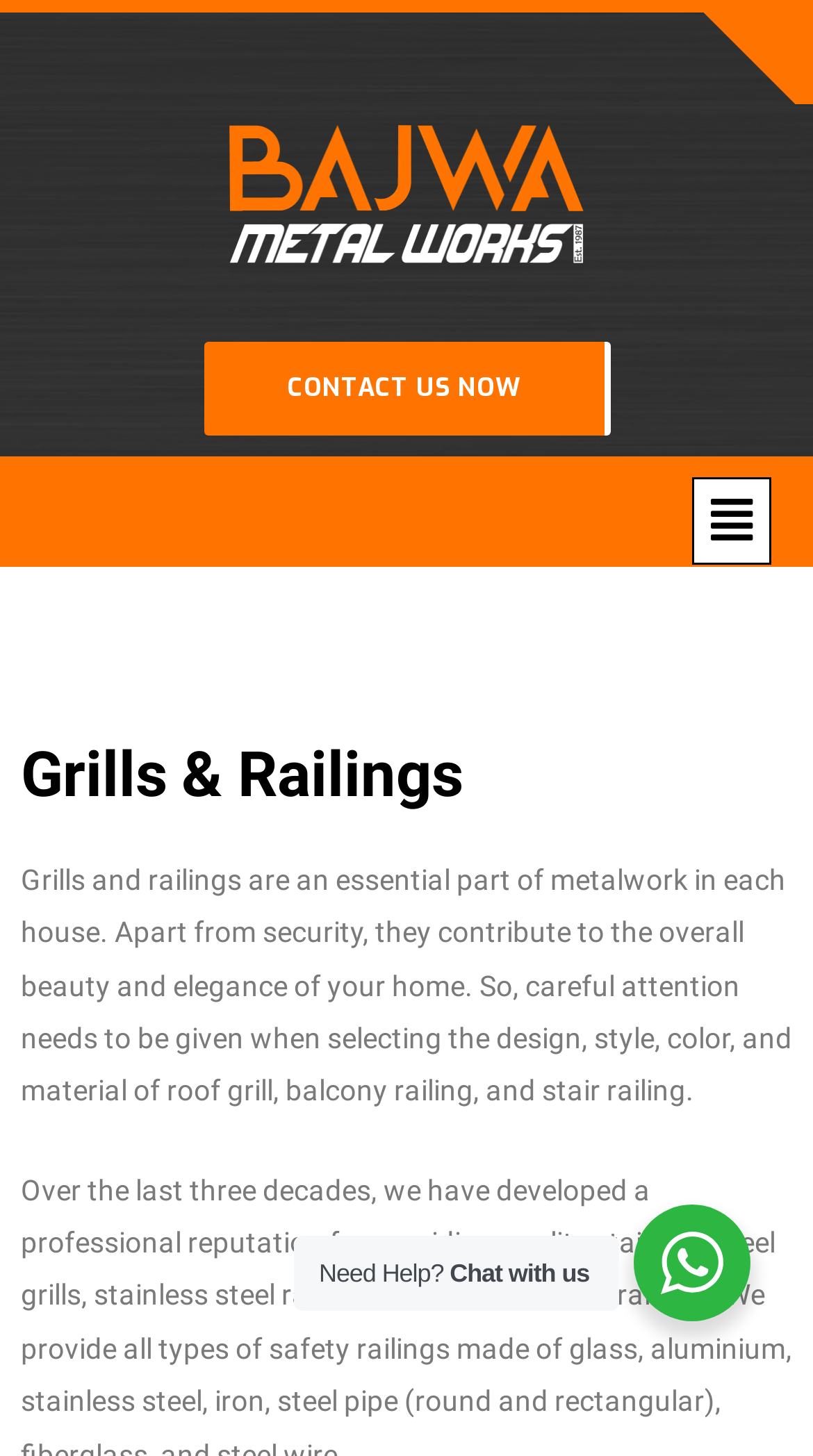What type of metalwork is the company specializing in?
Answer the question with a thorough and detailed explanation.

The webpage's title and content suggest that the company, Bajwa Metal Works, specializes in creating grills and railings for various applications, such as stairs, roofs, and boundary walls.